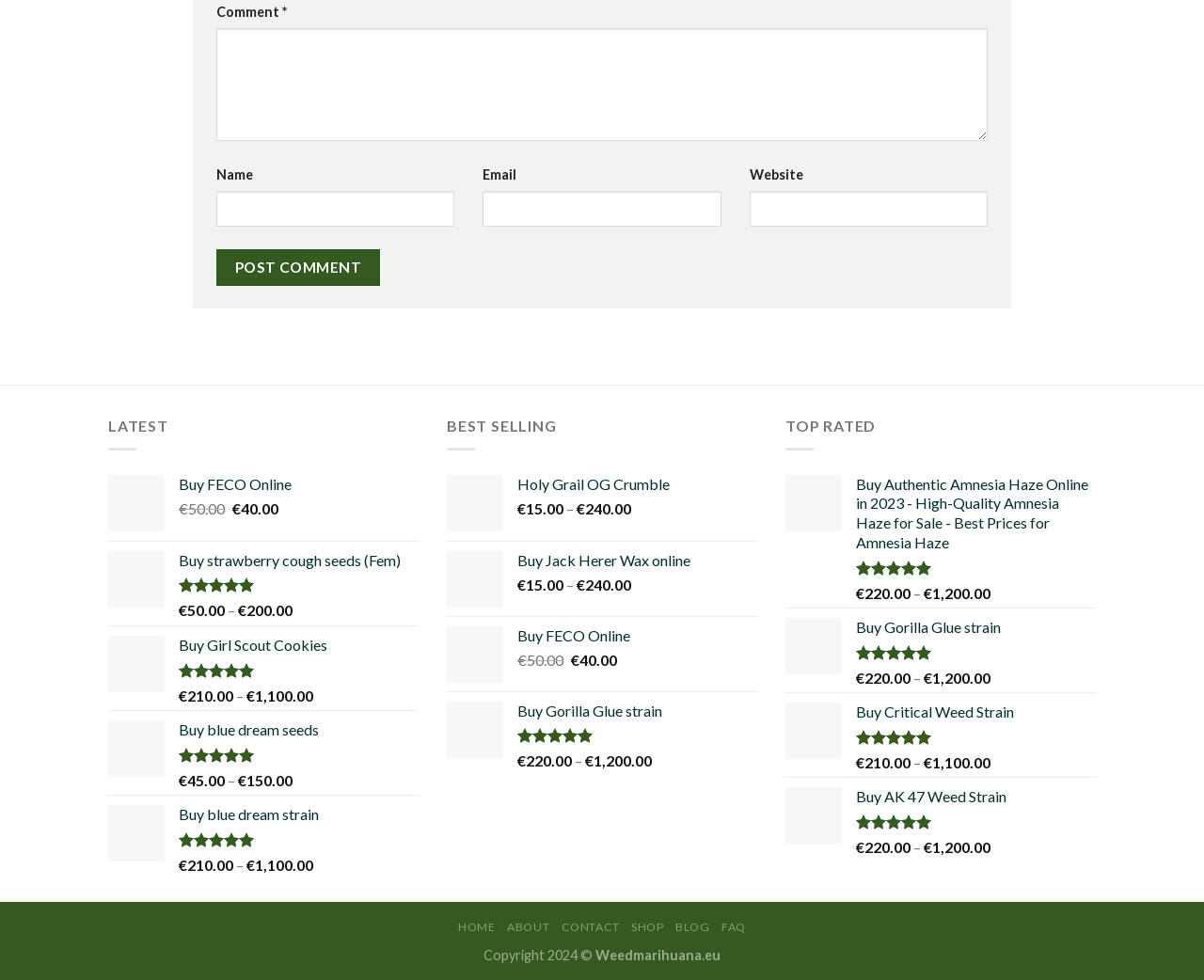What is the current price of the Blue Dream Seeds product?
Please answer the question with a single word or phrase, referencing the image.

€45.00